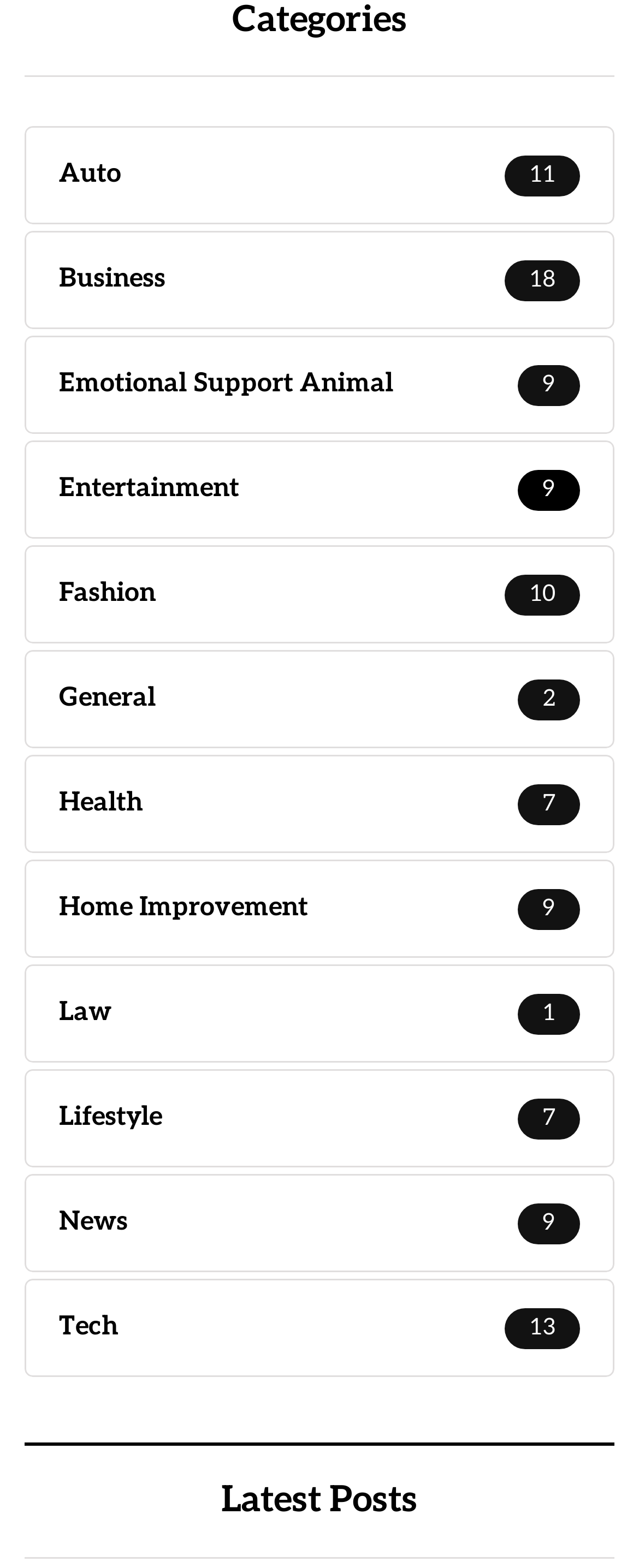Analyze the image and provide a detailed answer to the question: Which category has the most links?

The category 'Tech' has 13 links, which is the highest among all categories.